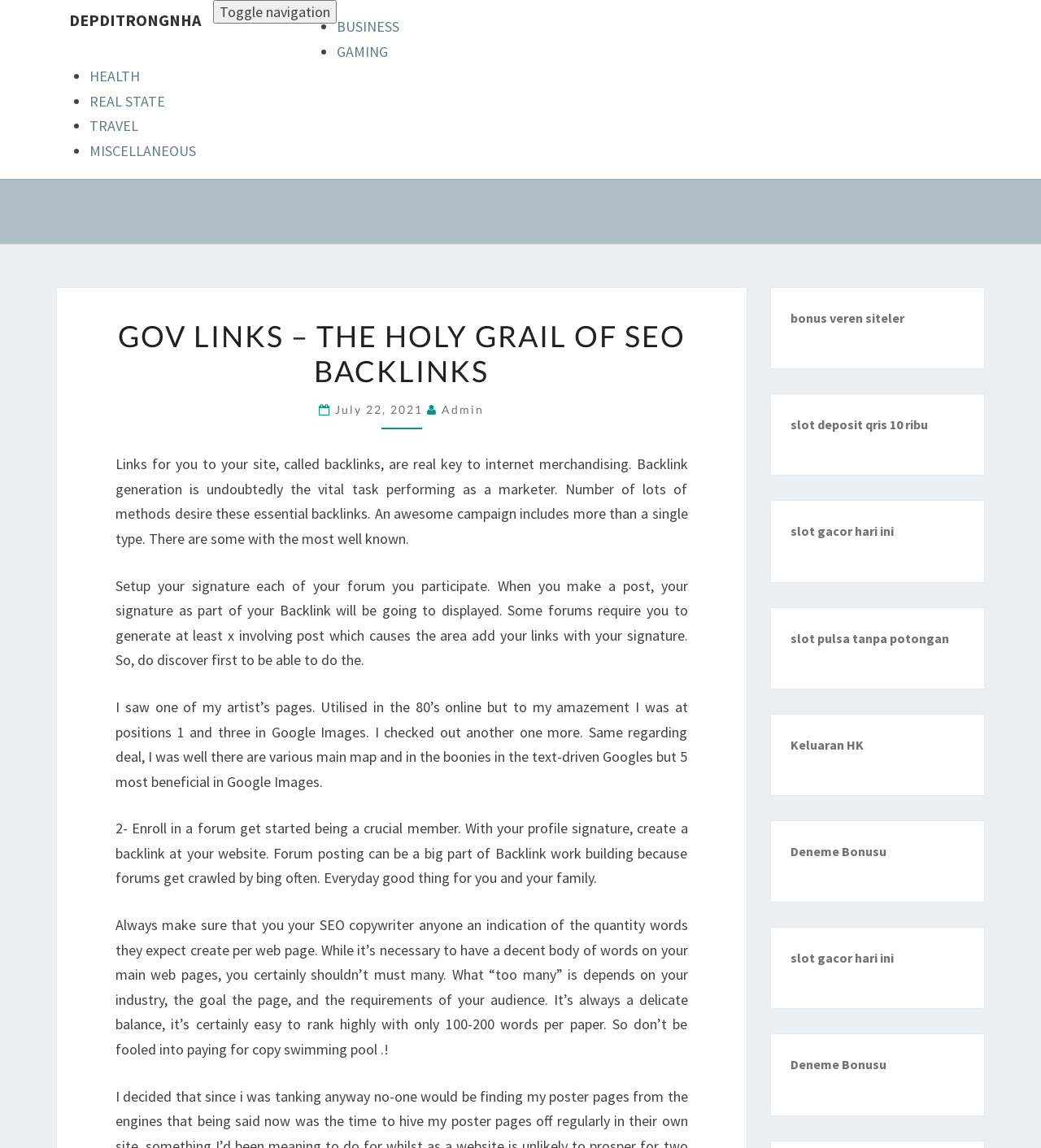Use a single word or phrase to respond to the question:
What is the purpose of setting up a signature in a forum?

To generate backlinks